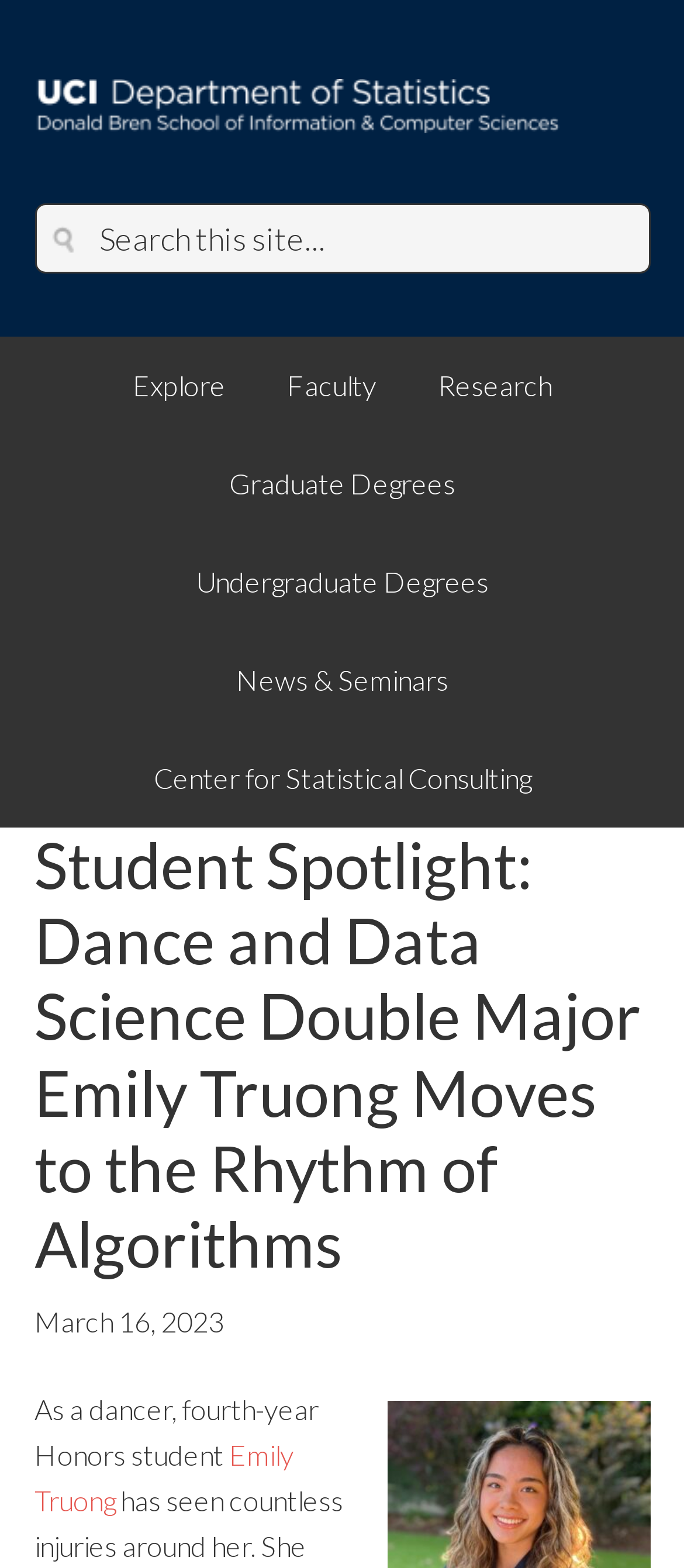What is the name of the department?
From the details in the image, answer the question comprehensively.

Based on the heading element with bounding box coordinates [0.05, 0.034, 0.95, 0.06], the name of the department is 'Department of Statistics'.